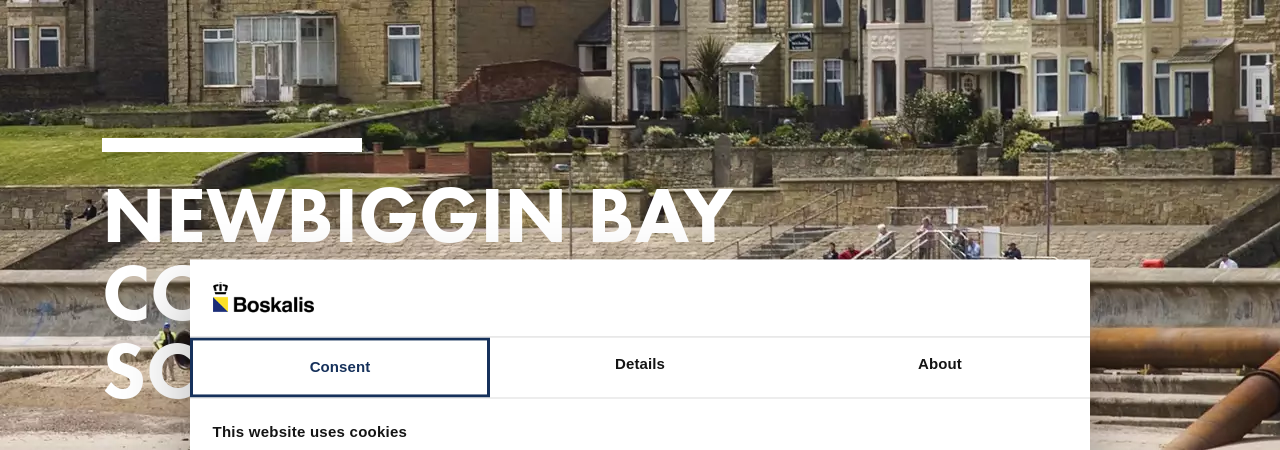What is the purpose of the 'Consent' dialog?
Please provide a detailed and comprehensive answer to the question.

The modal dialog titled 'Consent' is displayed, indicating that the website uses cookies to enhance user experience, subtly emphasizing the importance of user consent regarding cookie usage.